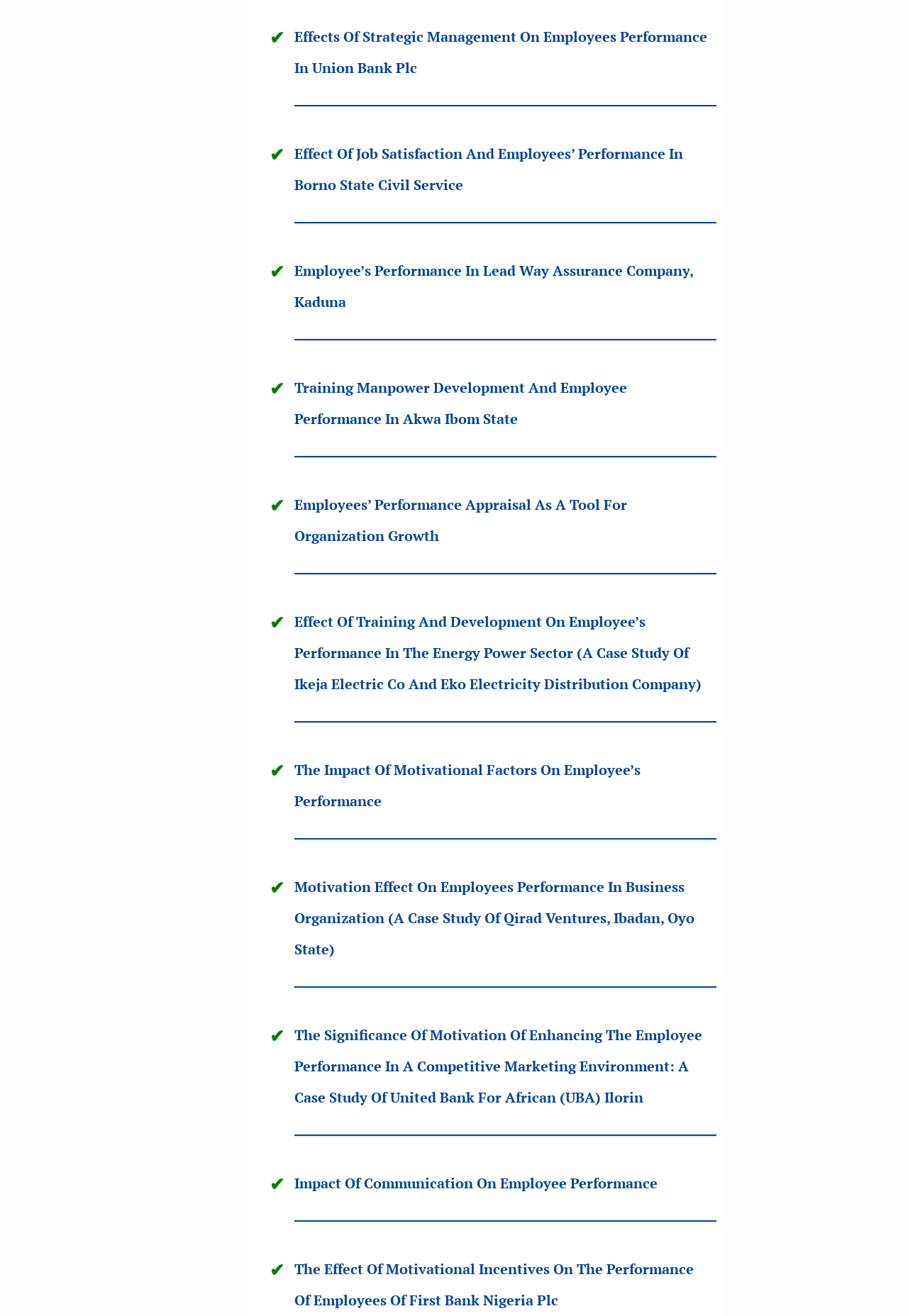What are the topics of the listed research papers?
Please answer using one word or phrase, based on the screenshot.

Employee performance and management